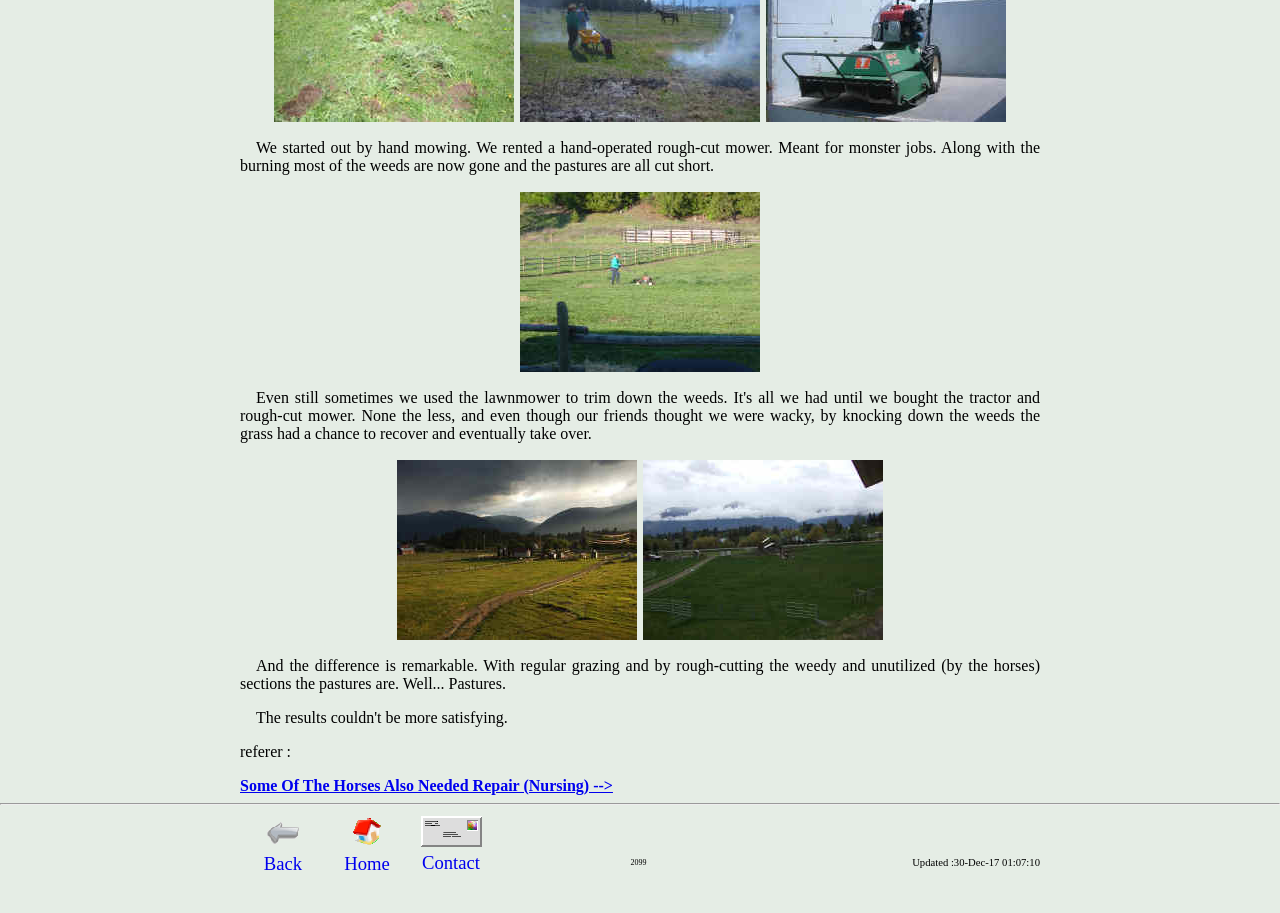Provide a one-word or short-phrase answer to the question:
What is the navigation menu at the bottom of the page?

Back, Home, Contact